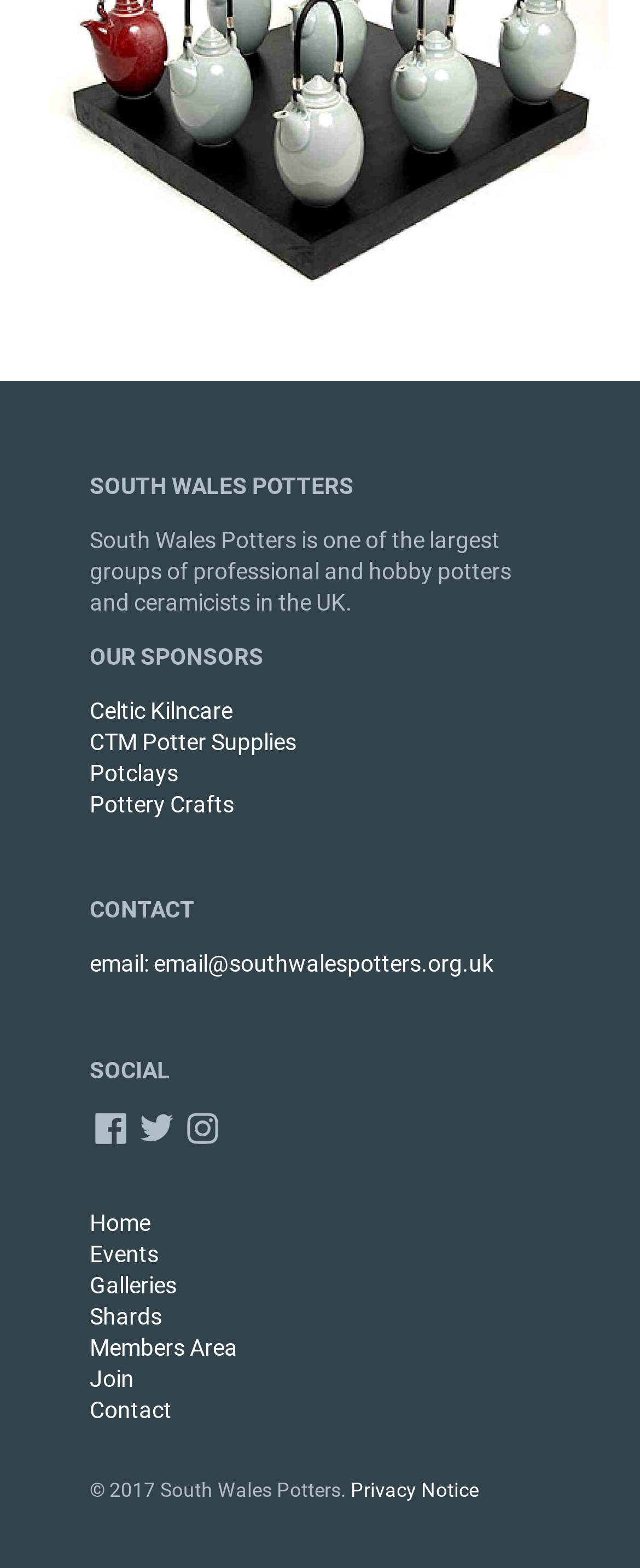Based on the image, provide a detailed and complete answer to the question: 
What is the copyright year?

The copyright year is mentioned at the bottom of the webpage, '© 2017 South Wales Potters'.